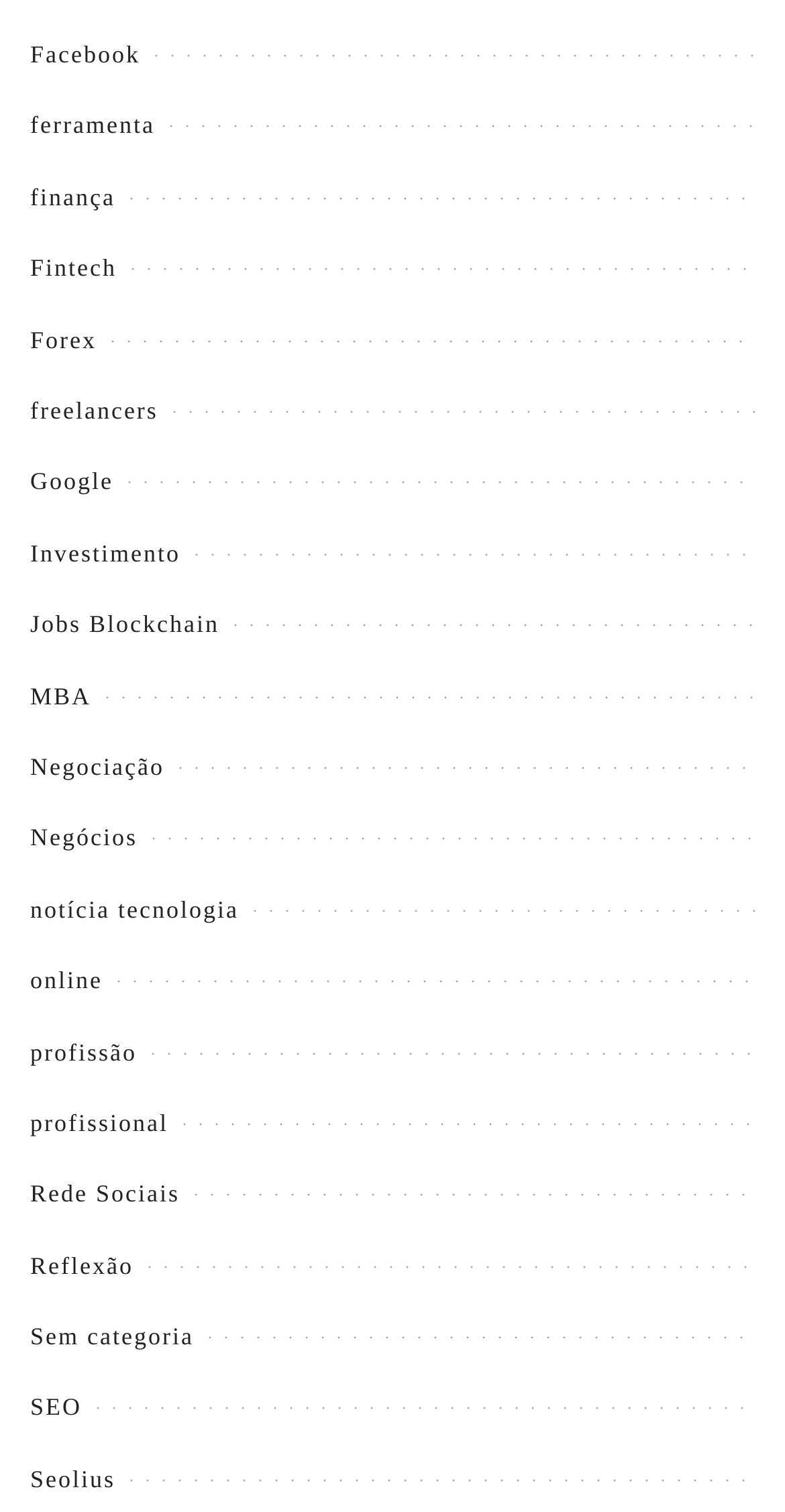What is the longest link text on the webpage?
Refer to the screenshot and respond with a concise word or phrase.

Jobs Blockchain